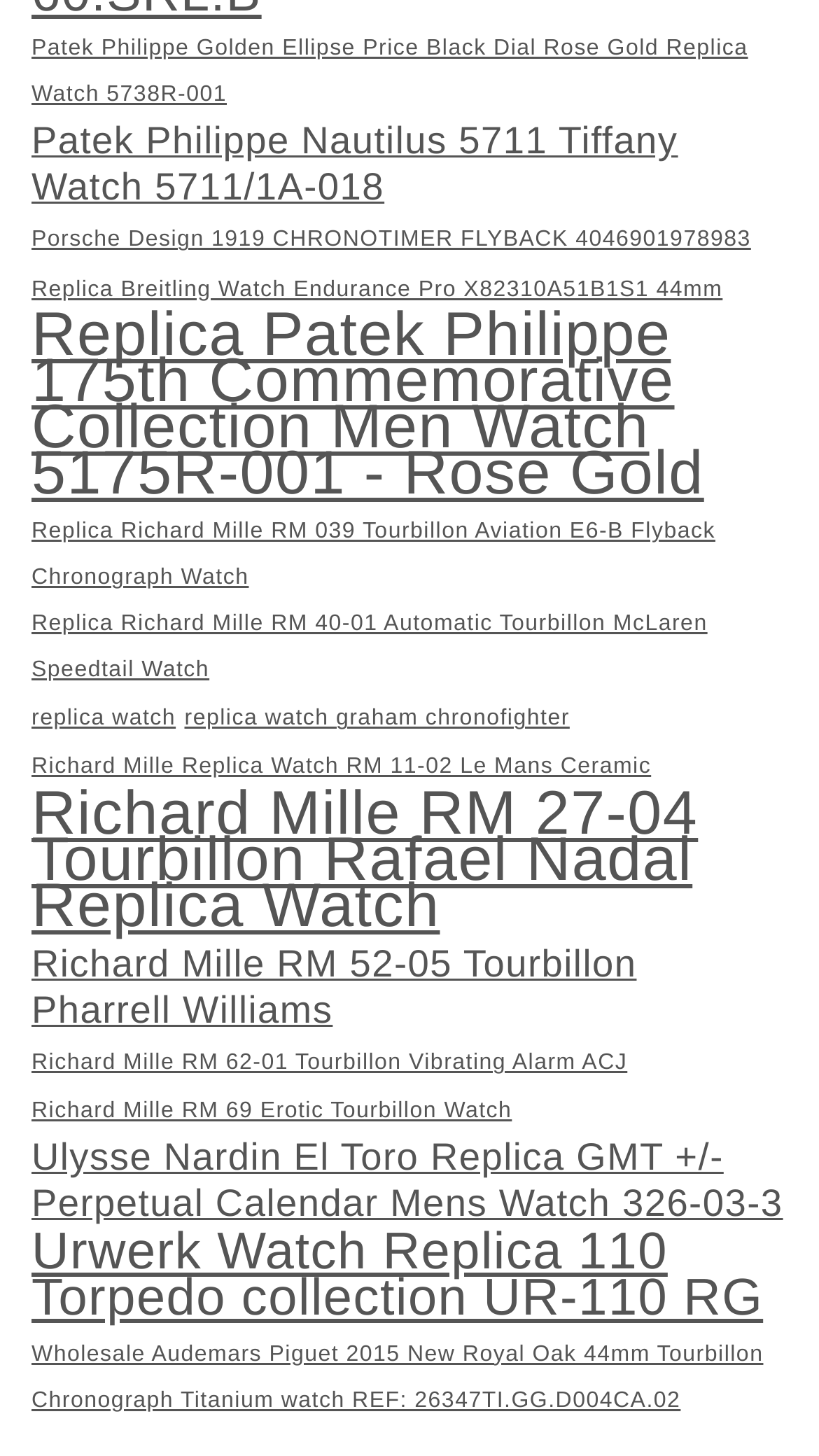Please identify the bounding box coordinates of the clickable area that will allow you to execute the instruction: "Browse Wholesale Audemars Piguet 2015 New Royal Oak 44mm Tourbillon Chronograph Titanium watch".

[0.038, 0.914, 0.962, 0.978]